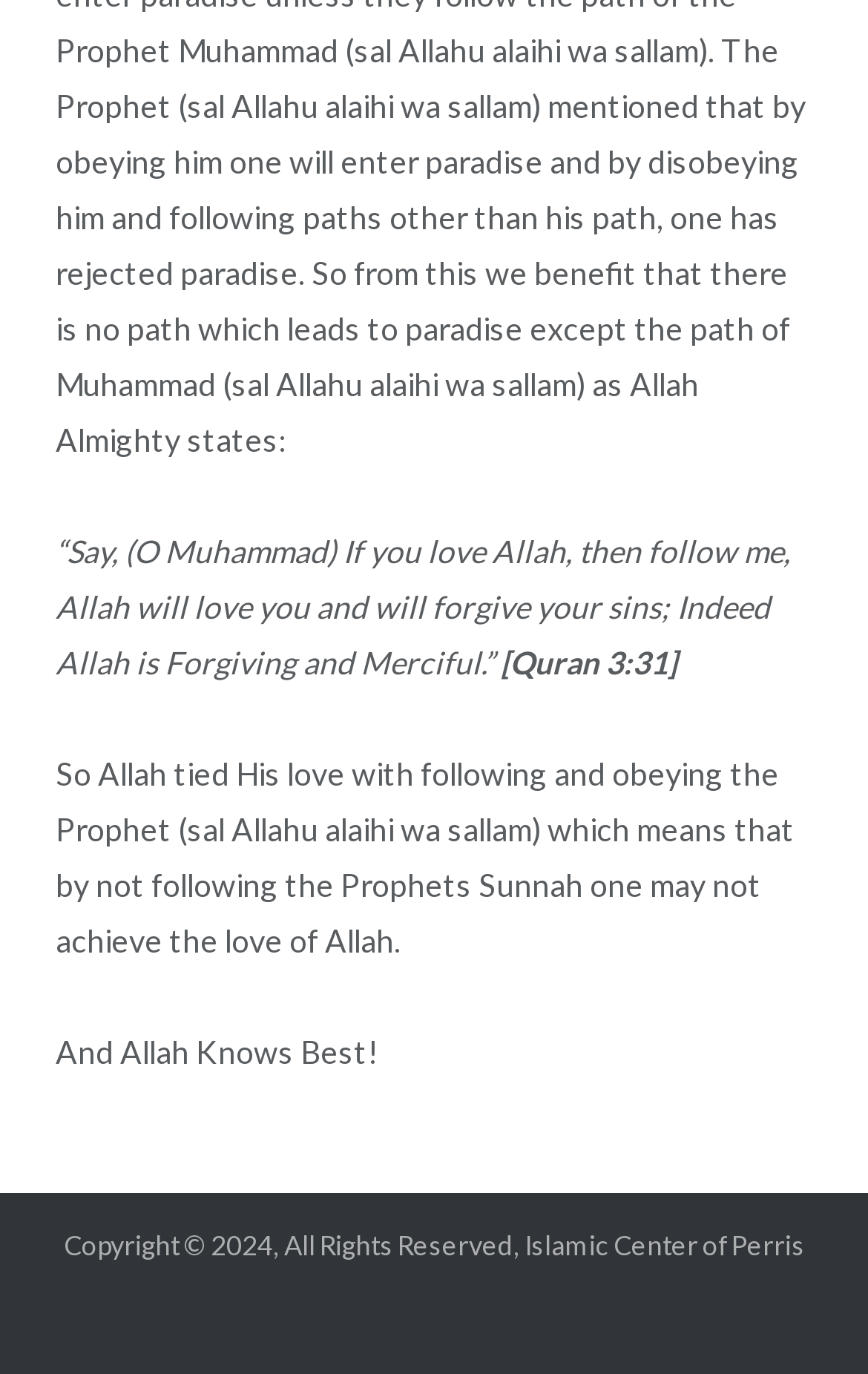What is the year of copyright?
Based on the image, provide your answer in one word or phrase.

2024